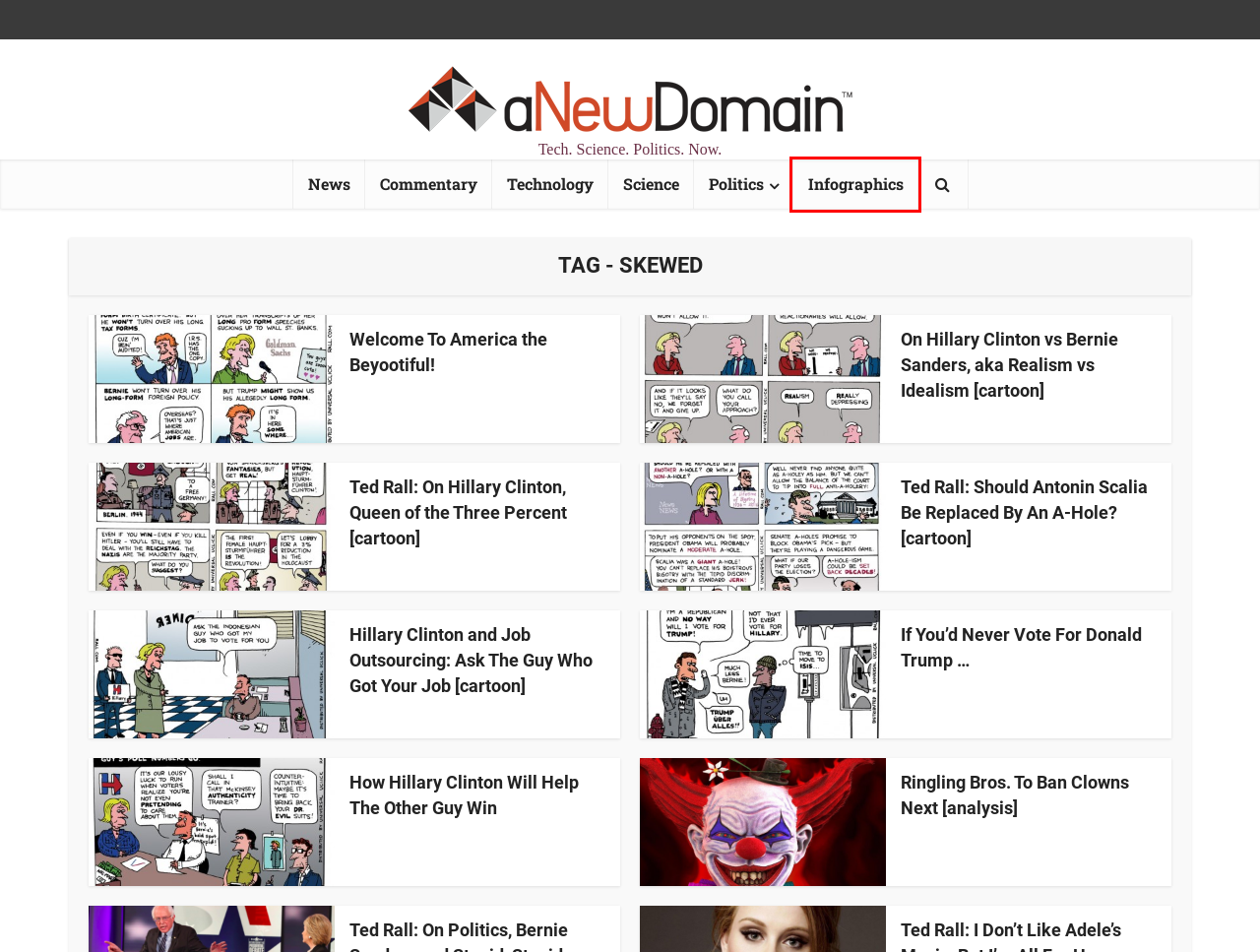Given a screenshot of a webpage featuring a red bounding box, identify the best matching webpage description for the new page after the element within the red box is clicked. Here are the options:
A. Ted Rall: On Hillary Clinton, Queen of the Three Percent [cartoon] – aNewDomain
B. Politics – aNewDomain
C. Hillary Clinton and Job Outsourcing: Ask The Guy Who Got Your Job [cartoon] – aNewDomain
D. If You’d Never Vote For Donald Trump  … – aNewDomain
E. On Hillary Clinton vs Bernie Sanders, aka Realism vs Idealism [cartoon] – aNewDomain
F. Commentary – aNewDomain
G. Infographics – aNewDomain
H. Ringling Bros. To Ban Clowns Next [analysis] – aNewDomain

G